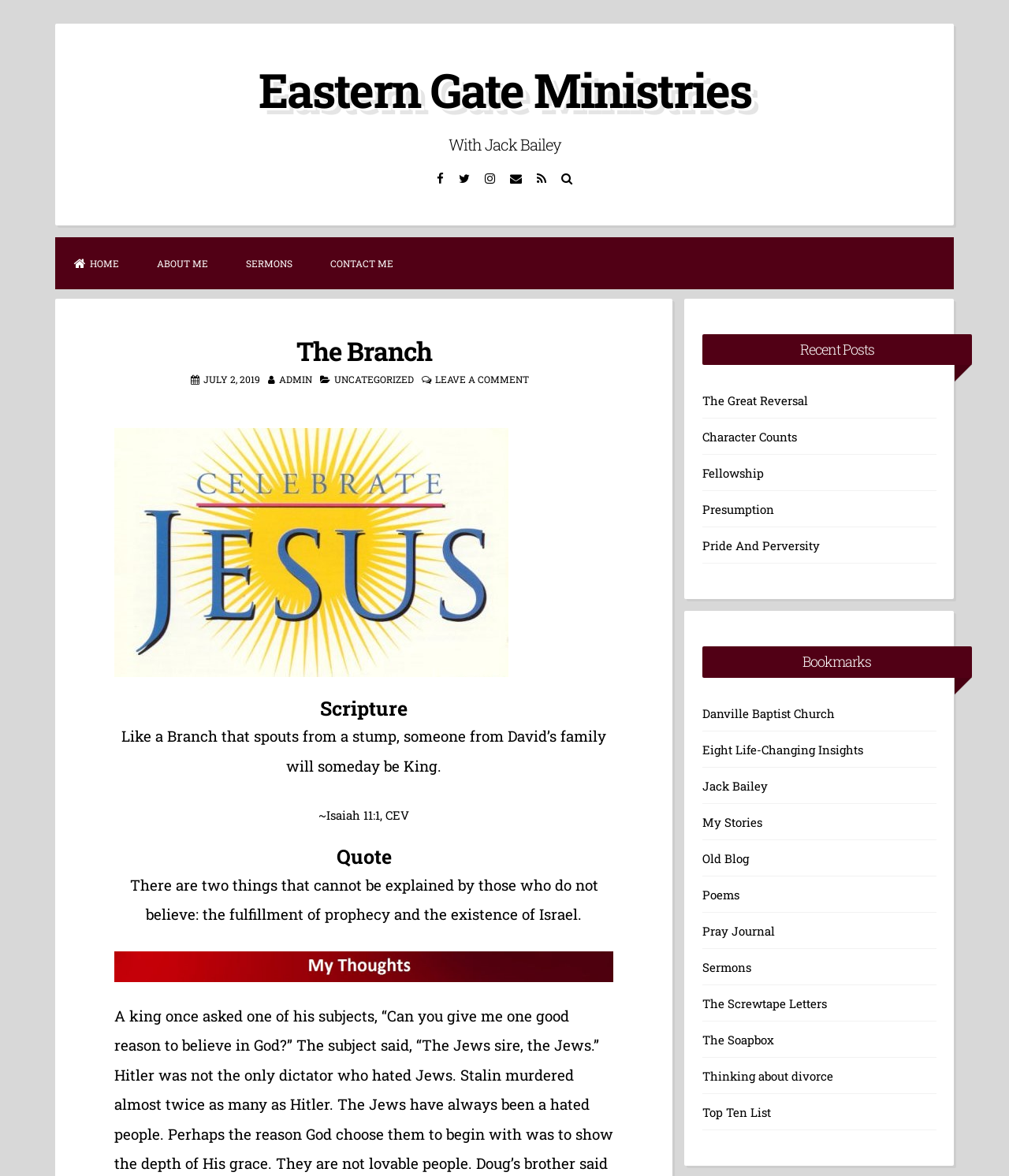Please identify the bounding box coordinates of the element that needs to be clicked to execute the following command: "Visit the 'Eastern Gate Ministries' page". Provide the bounding box using four float numbers between 0 and 1, formatted as [left, top, right, bottom].

[0.256, 0.05, 0.744, 0.103]